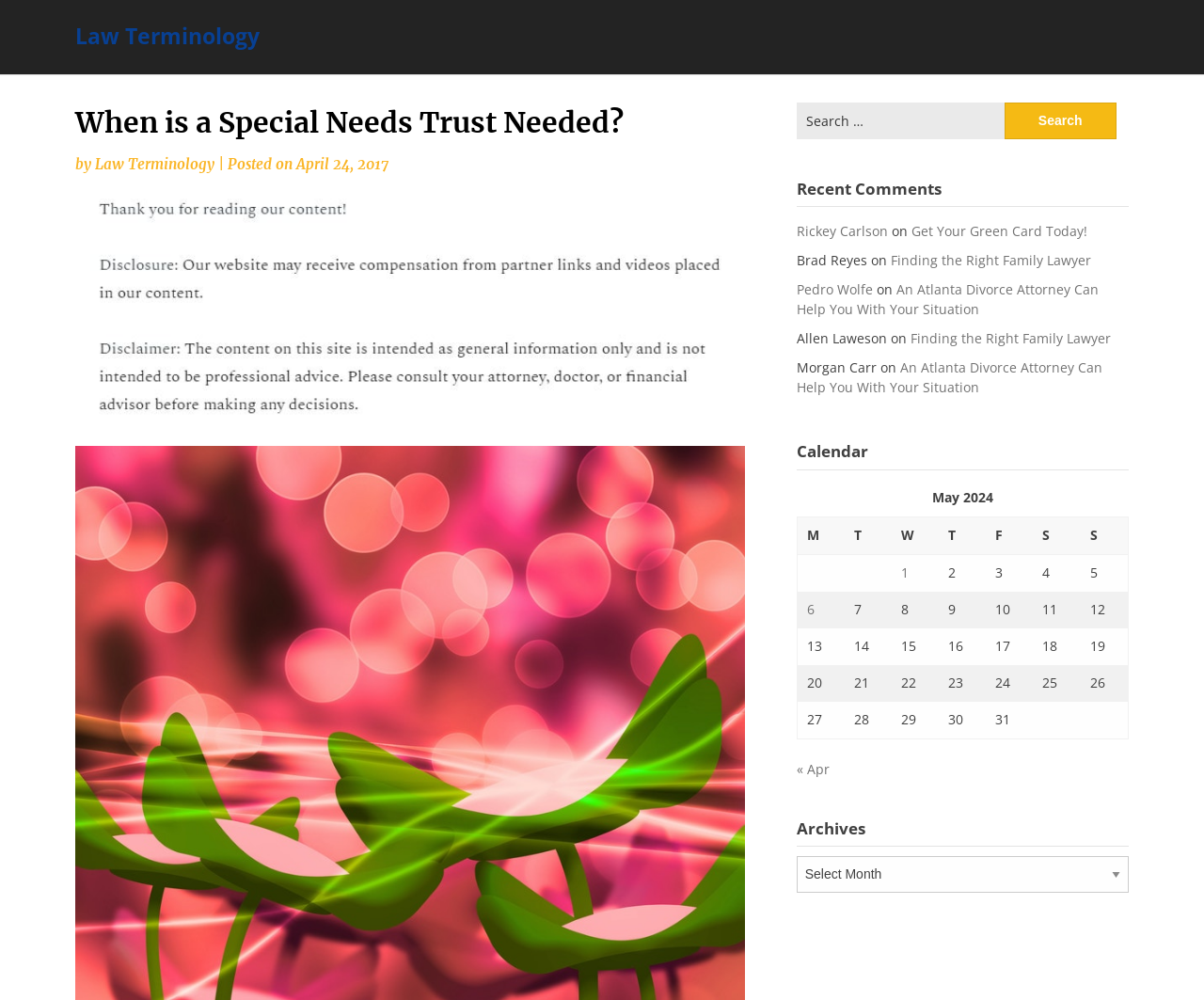Look at the image and write a detailed answer to the question: 
What is the title of the webpage?

The title of the webpage can be found at the top of the page, which is 'When is a Special Needs Trust Needed?'.